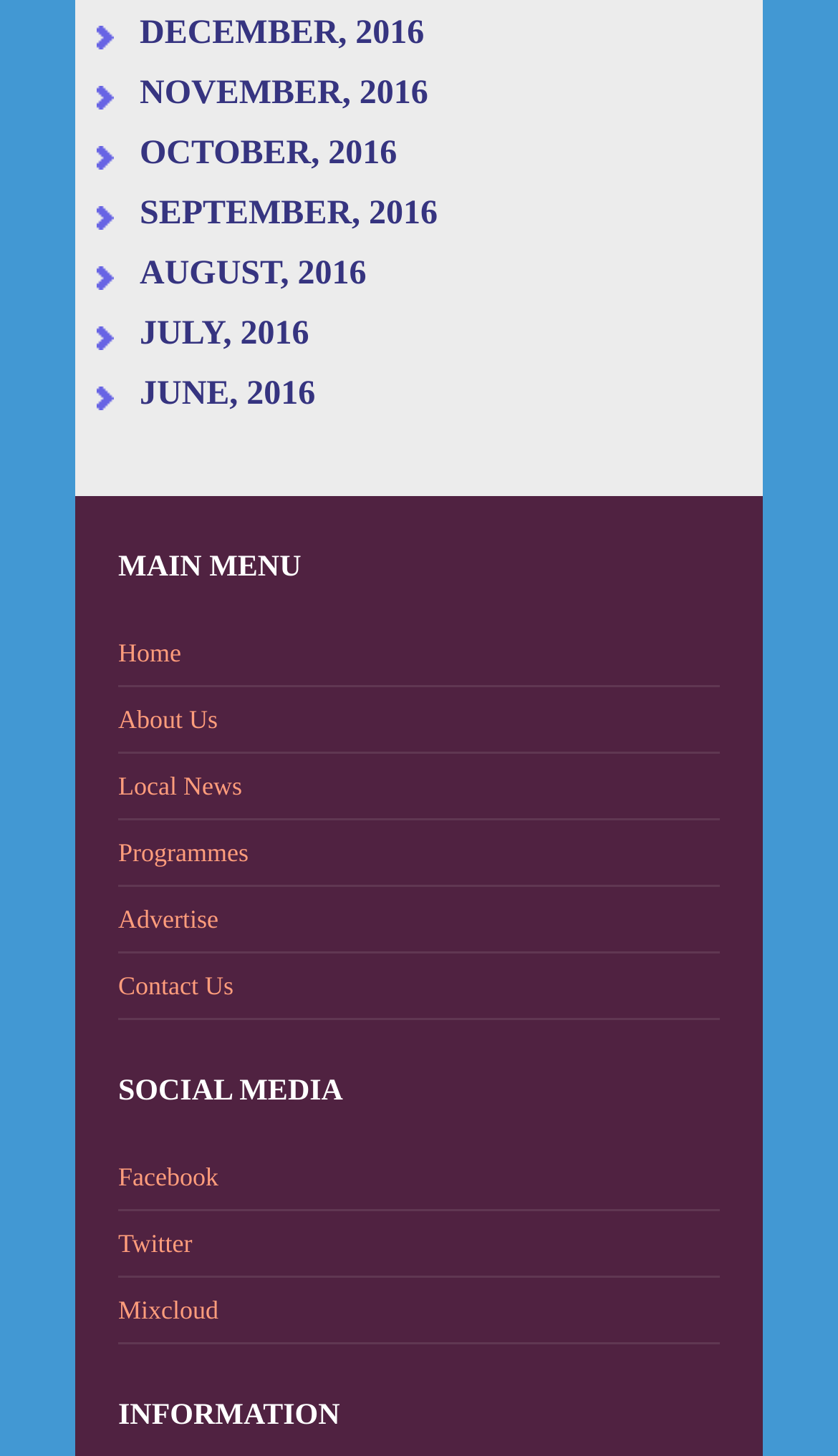Extract the bounding box coordinates for the described element: "News". The coordinates should be represented as four float numbers between 0 and 1: [left, top, right, bottom].

None